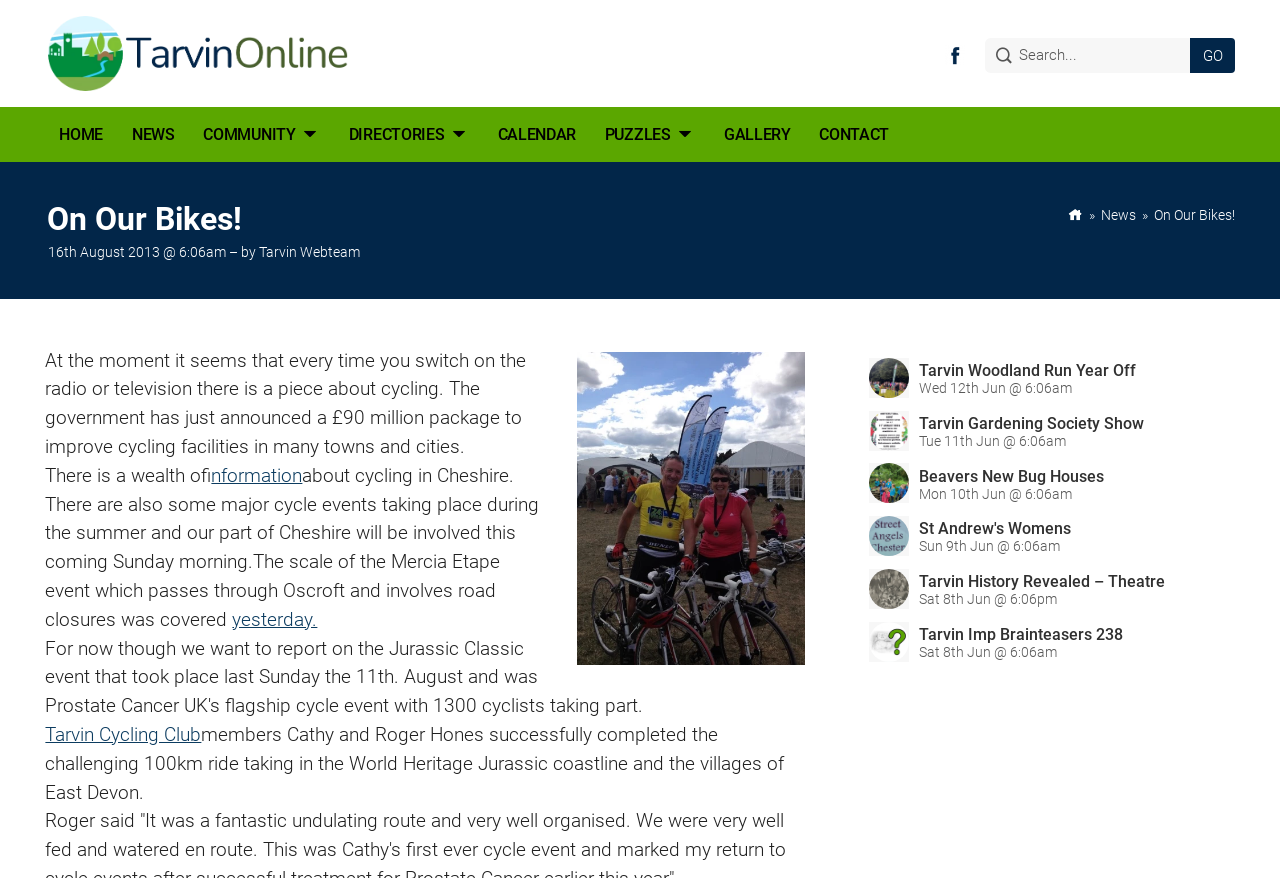What is the name of the cycling club mentioned?
Based on the screenshot, respond with a single word or phrase.

Tarvin Cycling Club